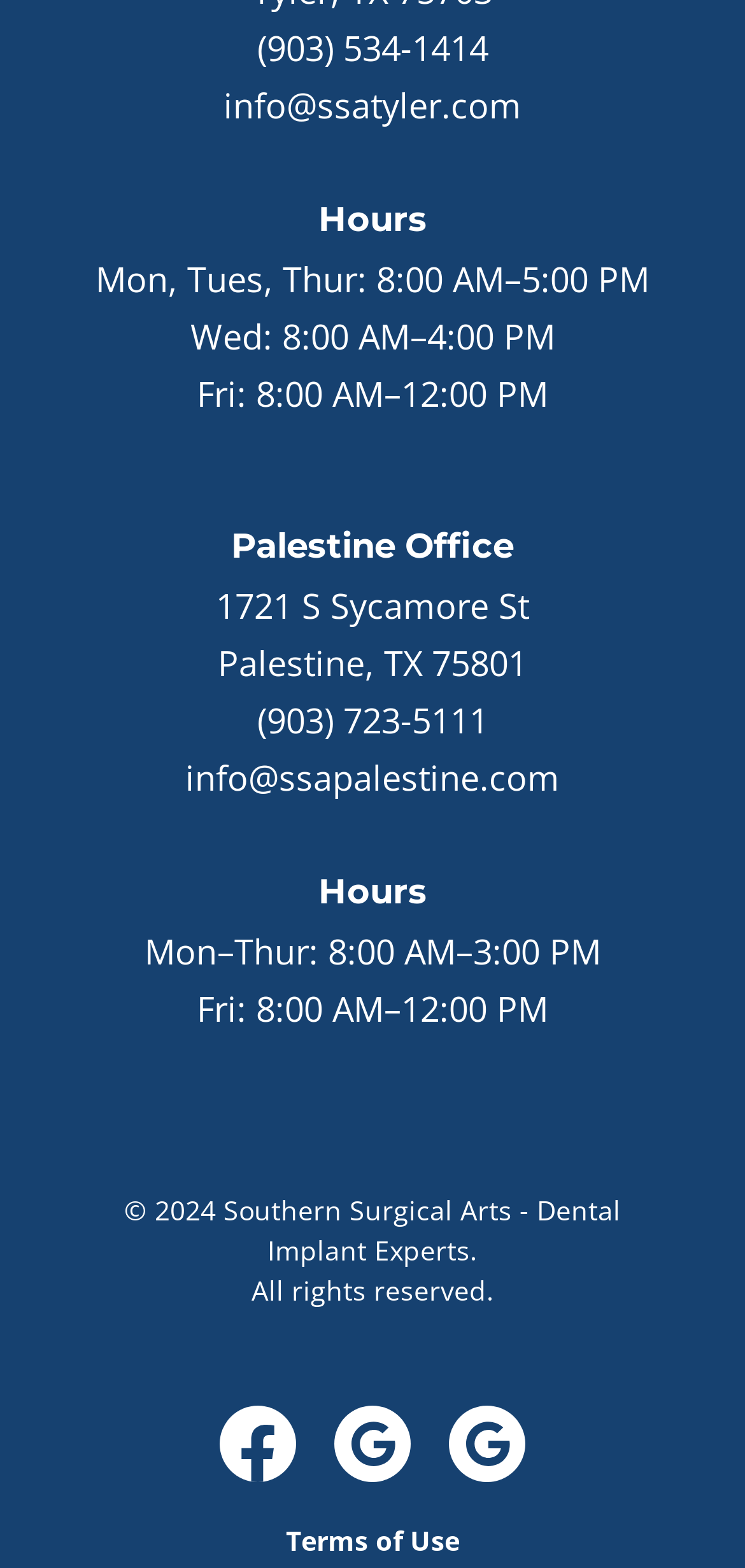What is the email address of the Palestine Office?
Please provide a comprehensive answer to the question based on the webpage screenshot.

I found the email address by looking at the section of the webpage that describes the Palestine Office, which is located below the 'Hours' heading. The email address is listed as a link with the text 'info@ssapalestine.com'.